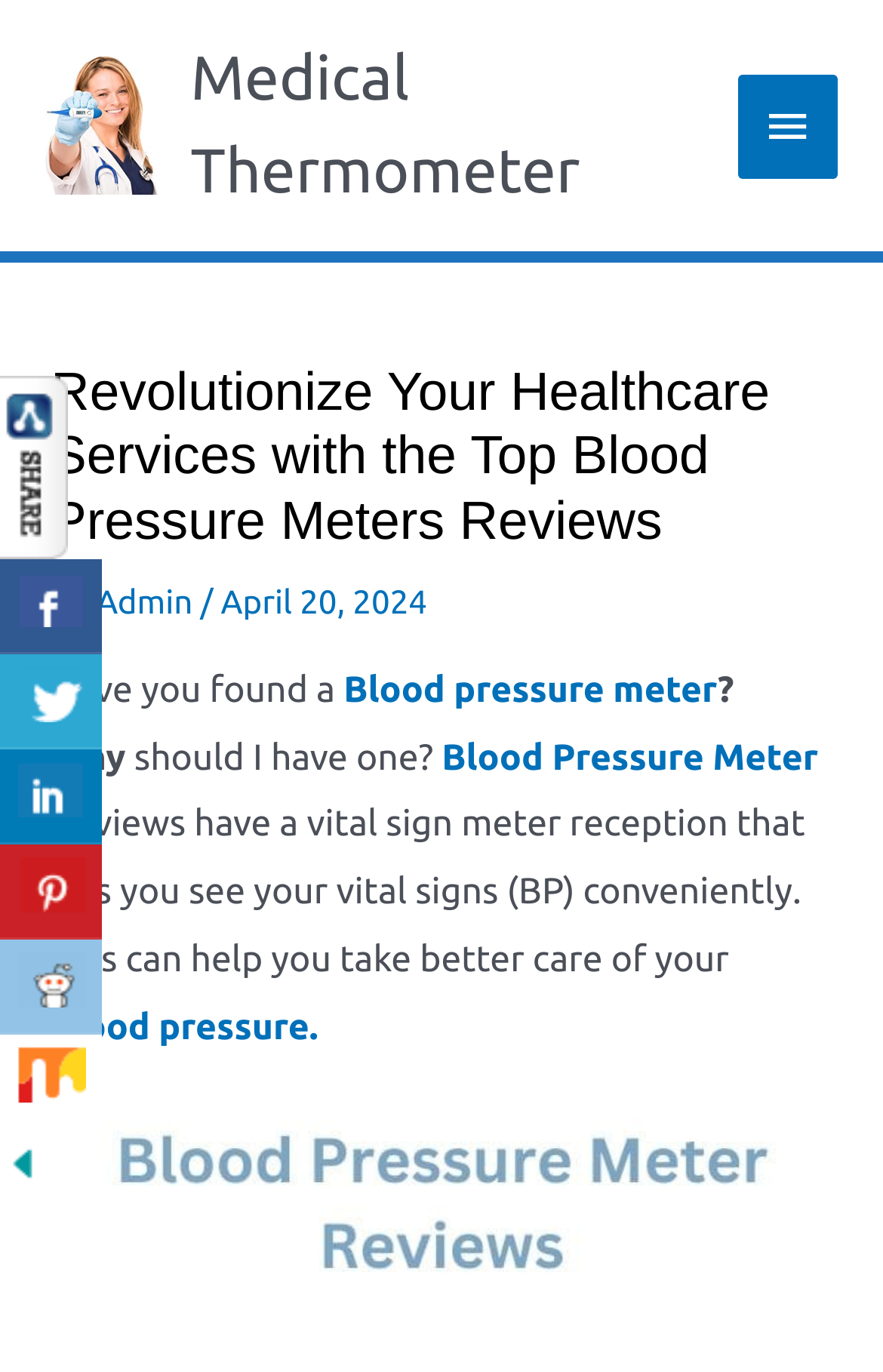What is the main topic of this webpage?
Identify the answer in the screenshot and reply with a single word or phrase.

Blood pressure meters